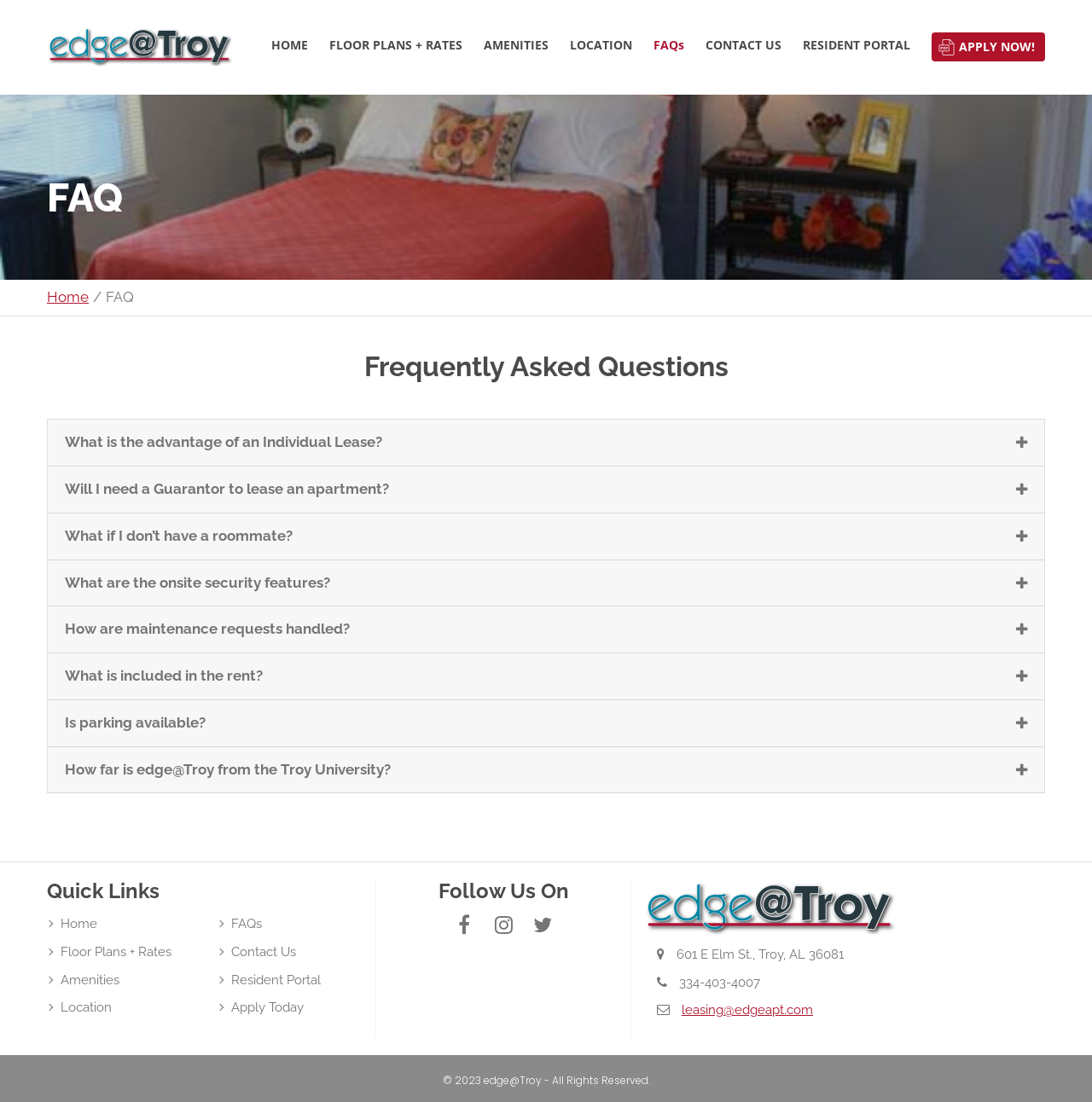What is the address of the apartment complex?
Using the visual information, reply with a single word or short phrase.

601 E Elm St., Troy, AL 36081